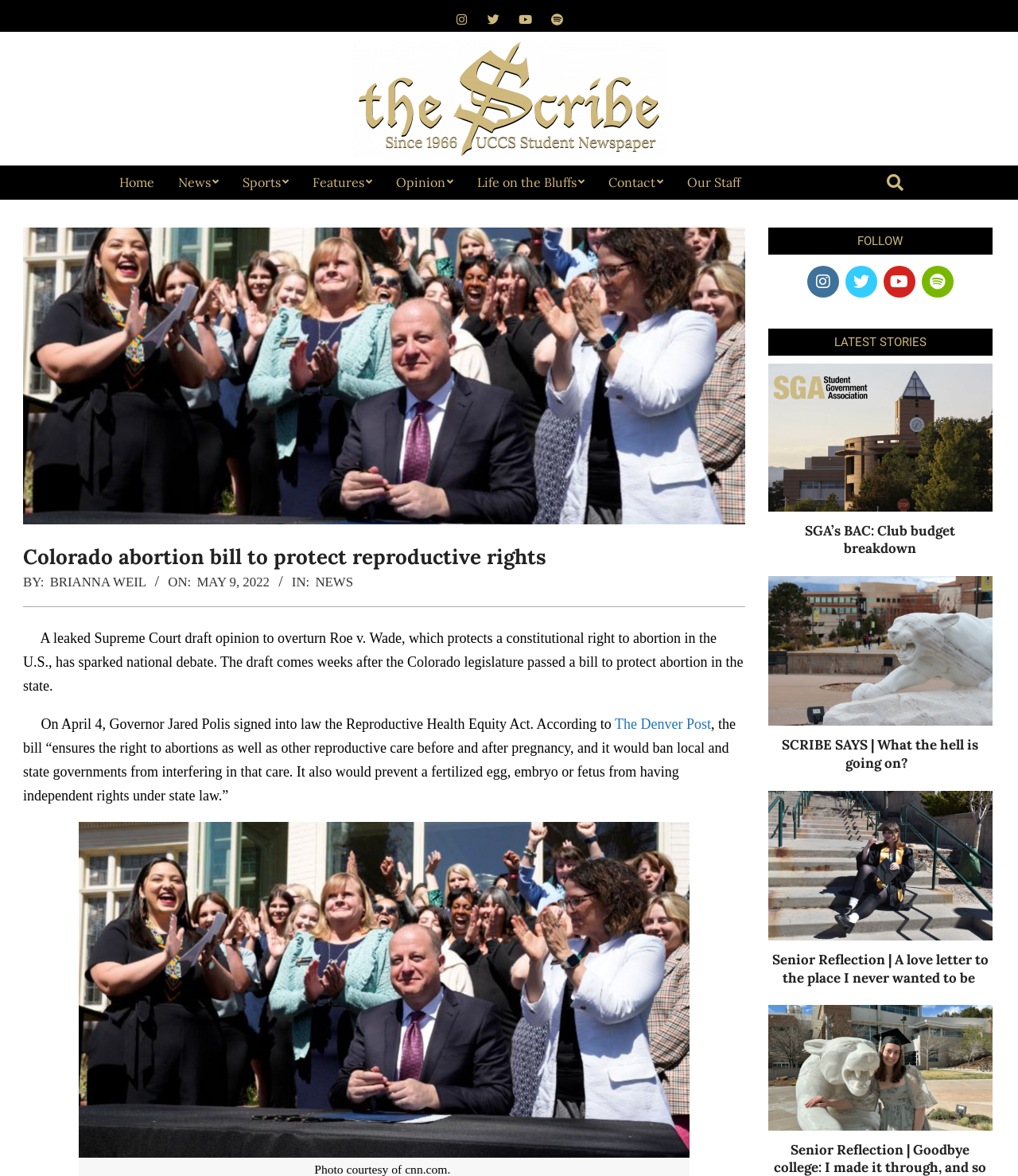What is the topic of the article?
From the image, respond using a single word or phrase.

Abortion rights